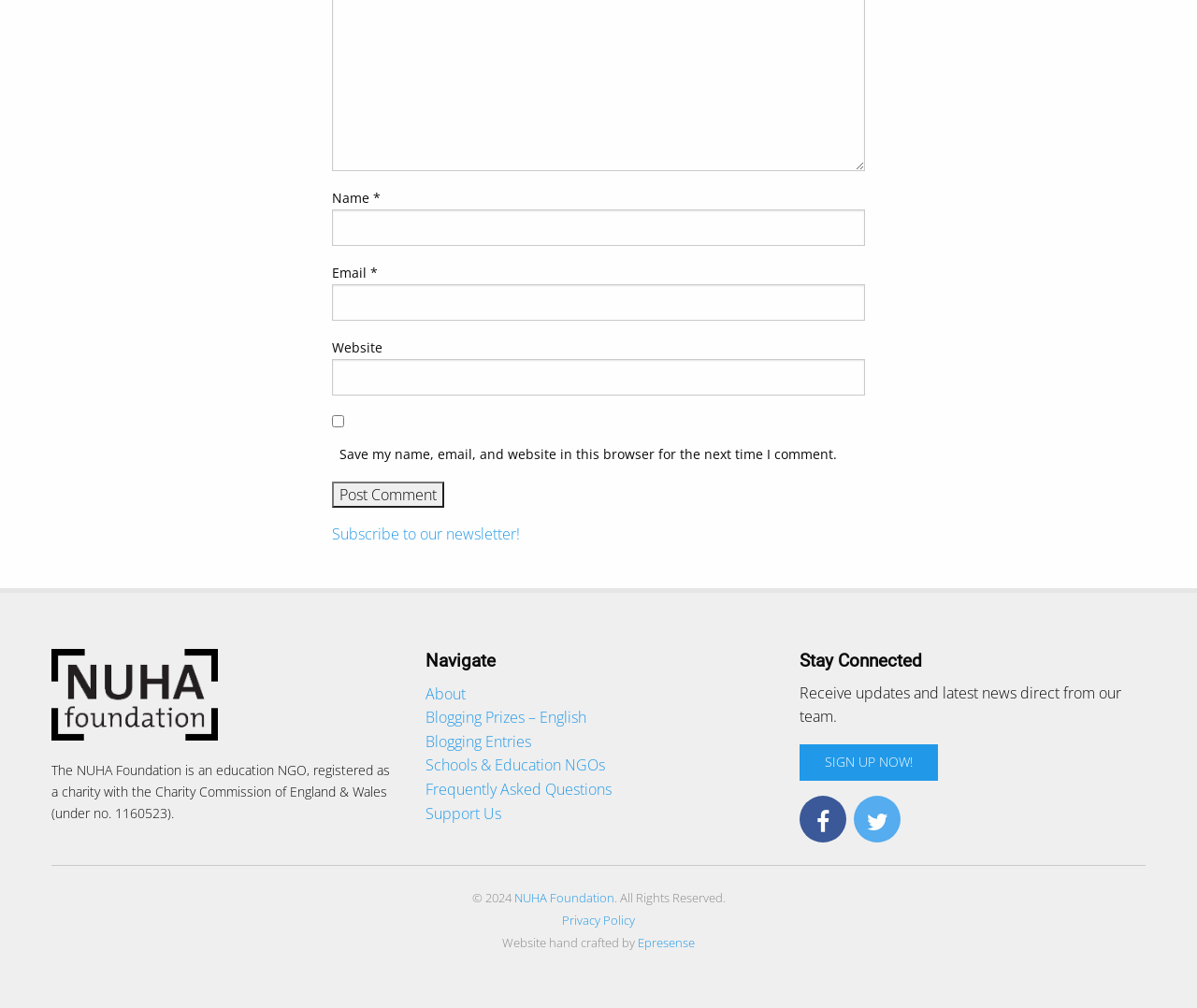Please mark the bounding box coordinates of the area that should be clicked to carry out the instruction: "Subscribe to the newsletter".

[0.277, 0.519, 0.434, 0.54]